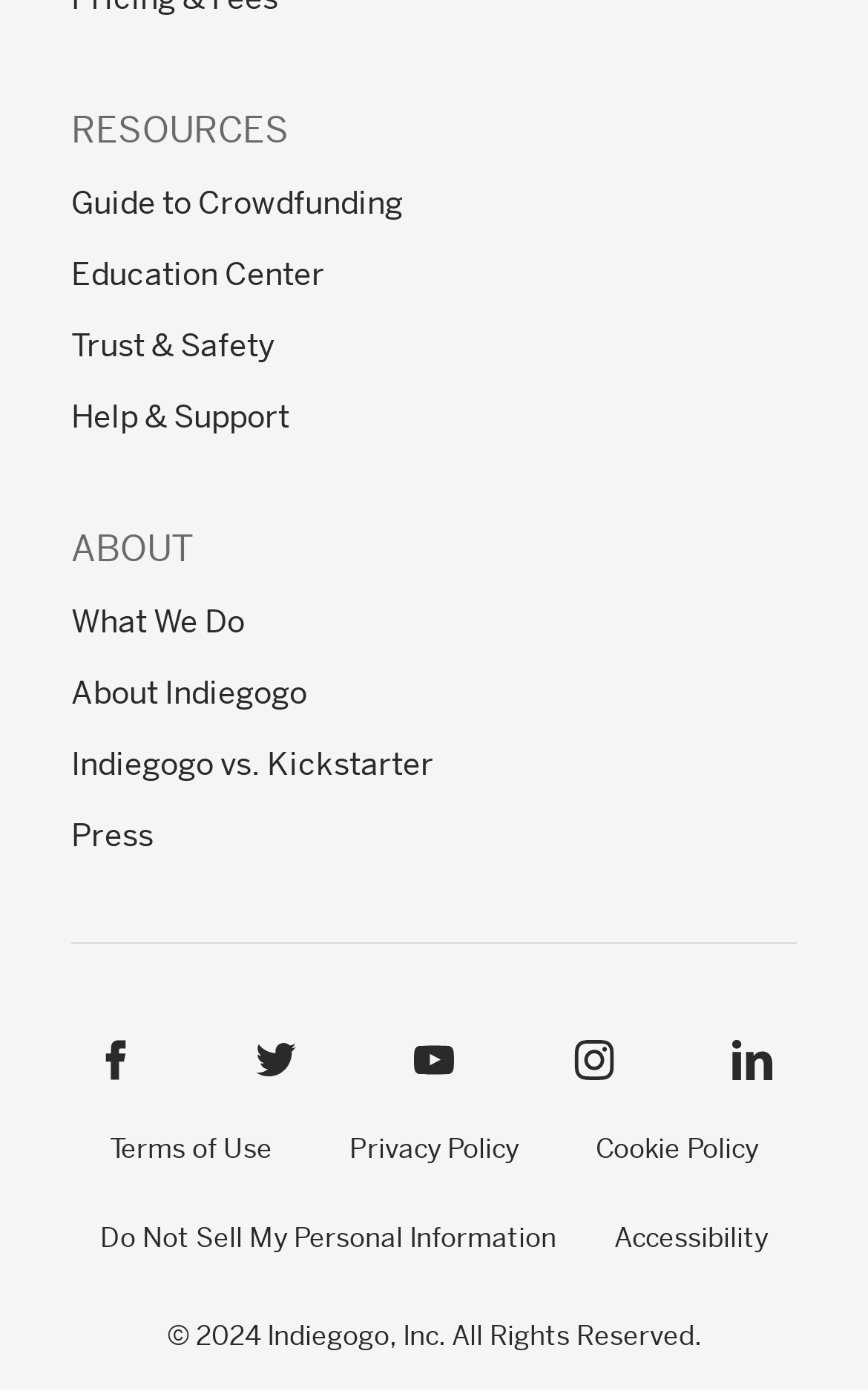How many social media links are there?
Refer to the image and provide a thorough answer to the question.

I counted the number of social media links by looking at the links at the bottom of the page, which are Facebook, Twitter, Youtube, Instagram, and LinkedIn.